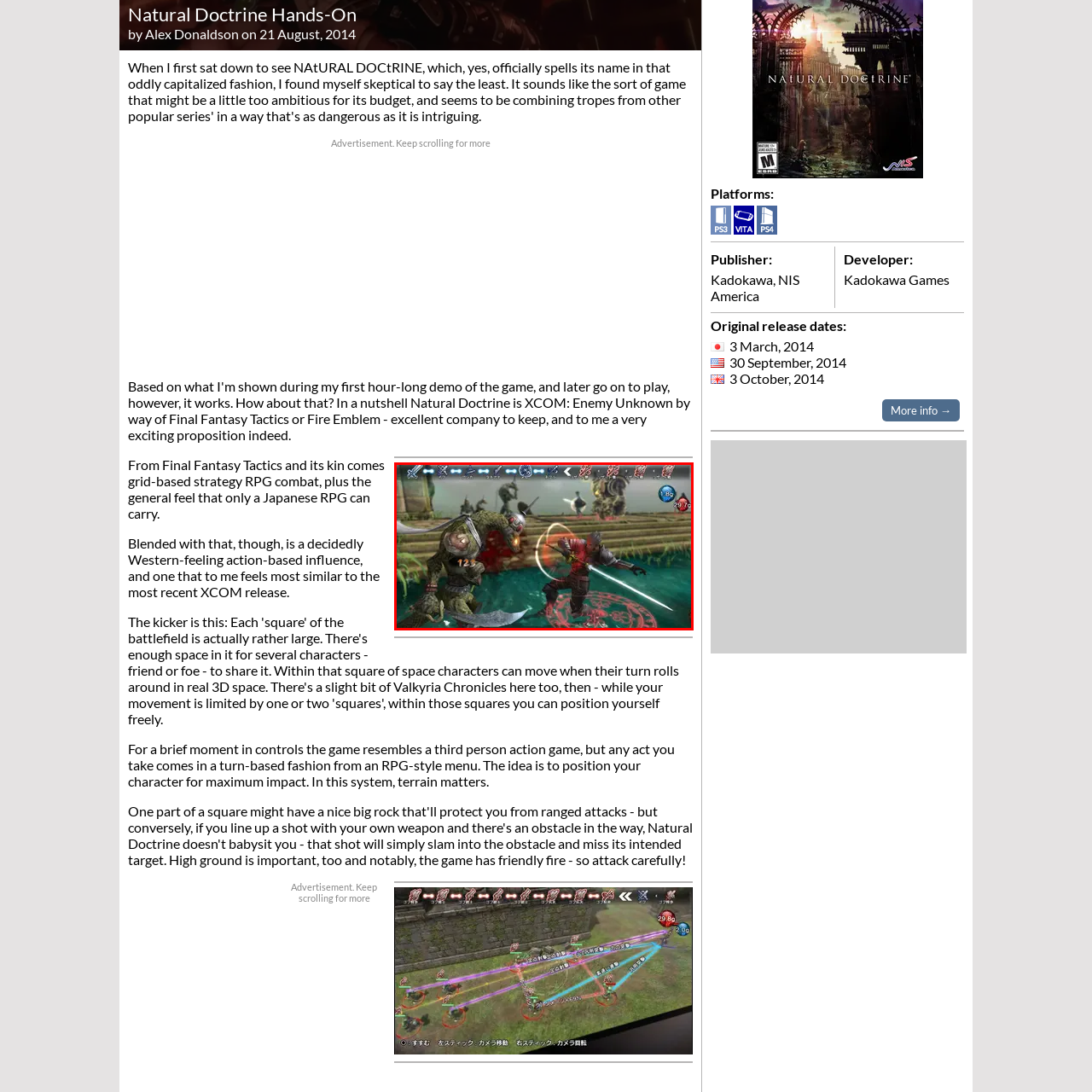Explain thoroughly what is happening in the image that is surrounded by the red box.

The image showcases an intense moment from the game "Natural Doctrine," featuring a dynamic combat scene. A formidable, reptilian enemy is locked in battle with a heavily armored character wielding a sword. The character appears to be mid-attack, indicated by an arc of energy and a glowing circle that highlights the targeted action. The background reveals a fantastical environment with stone structures and ominous figures, emphasizing the game's strategic RPG elements. This visual captures the blend of grid-based strategy and intense action that characterizes the game, which draws inspiration from classic Japanese RPGs while infusing Western action influences. Suitable for players interested in tactical gameplay and immersive storytelling, this scene exemplifies the game's unique combat mechanics and artistic style.